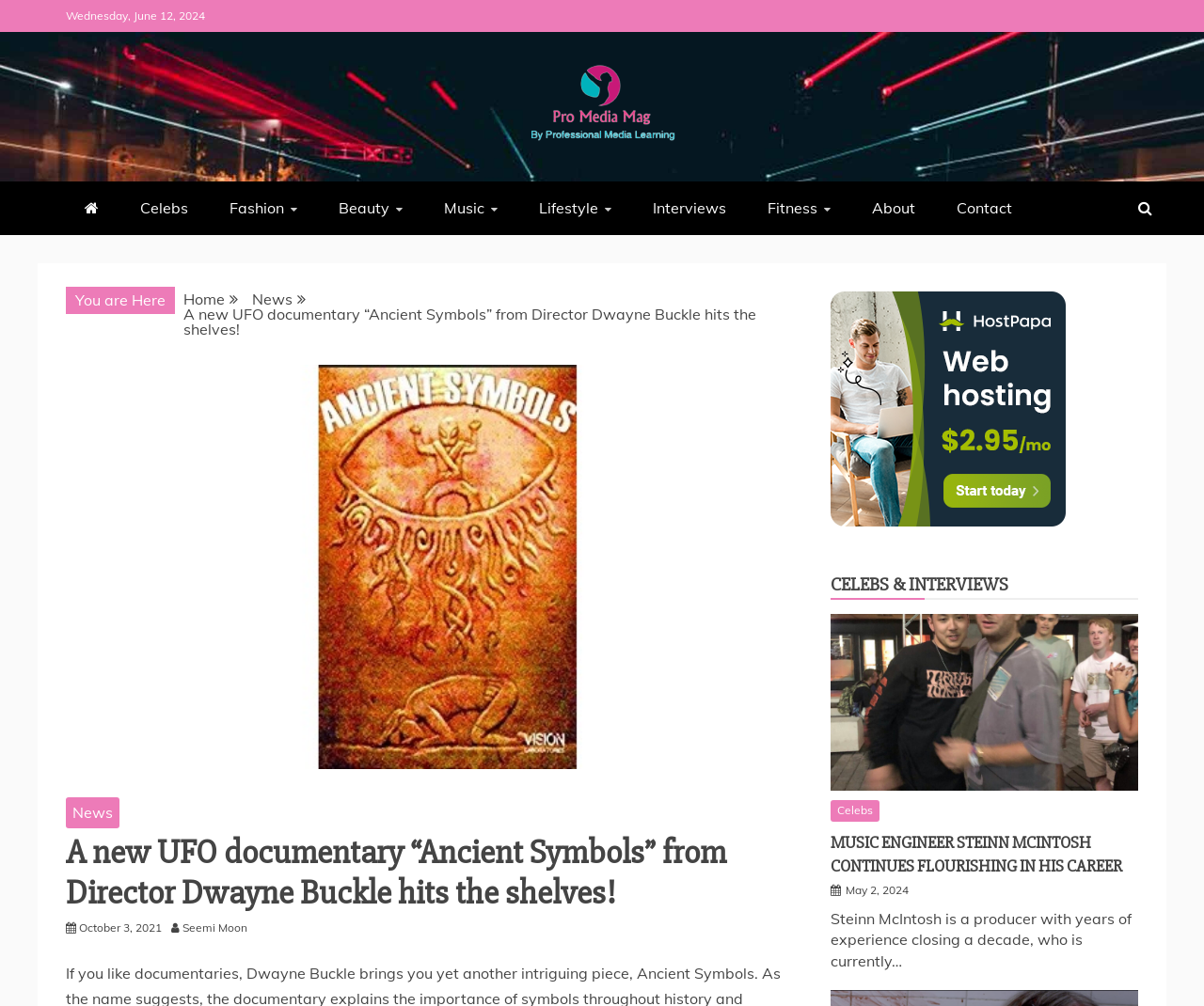Kindly provide the bounding box coordinates of the section you need to click on to fulfill the given instruction: "Read the article about 'A new UFO documentary “Ancient Symbols” from Director Dwayne Buckle hits the shelves!'".

[0.055, 0.362, 0.666, 0.764]